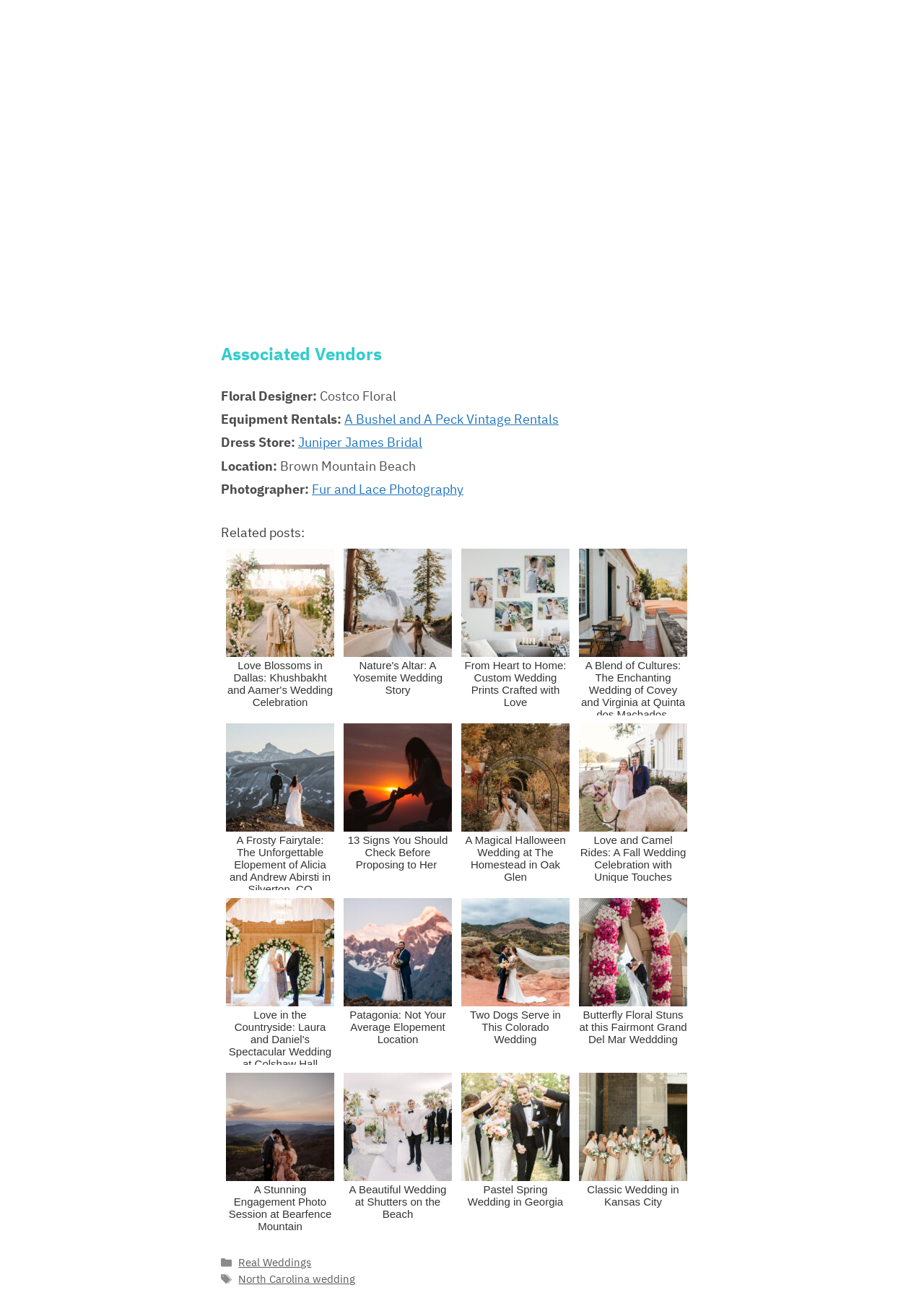Identify and provide the bounding box coordinates of the UI element described: "Juniper James Bridal". The coordinates should be formatted as [left, top, right, bottom], with each number being a float between 0 and 1.

[0.323, 0.334, 0.457, 0.347]